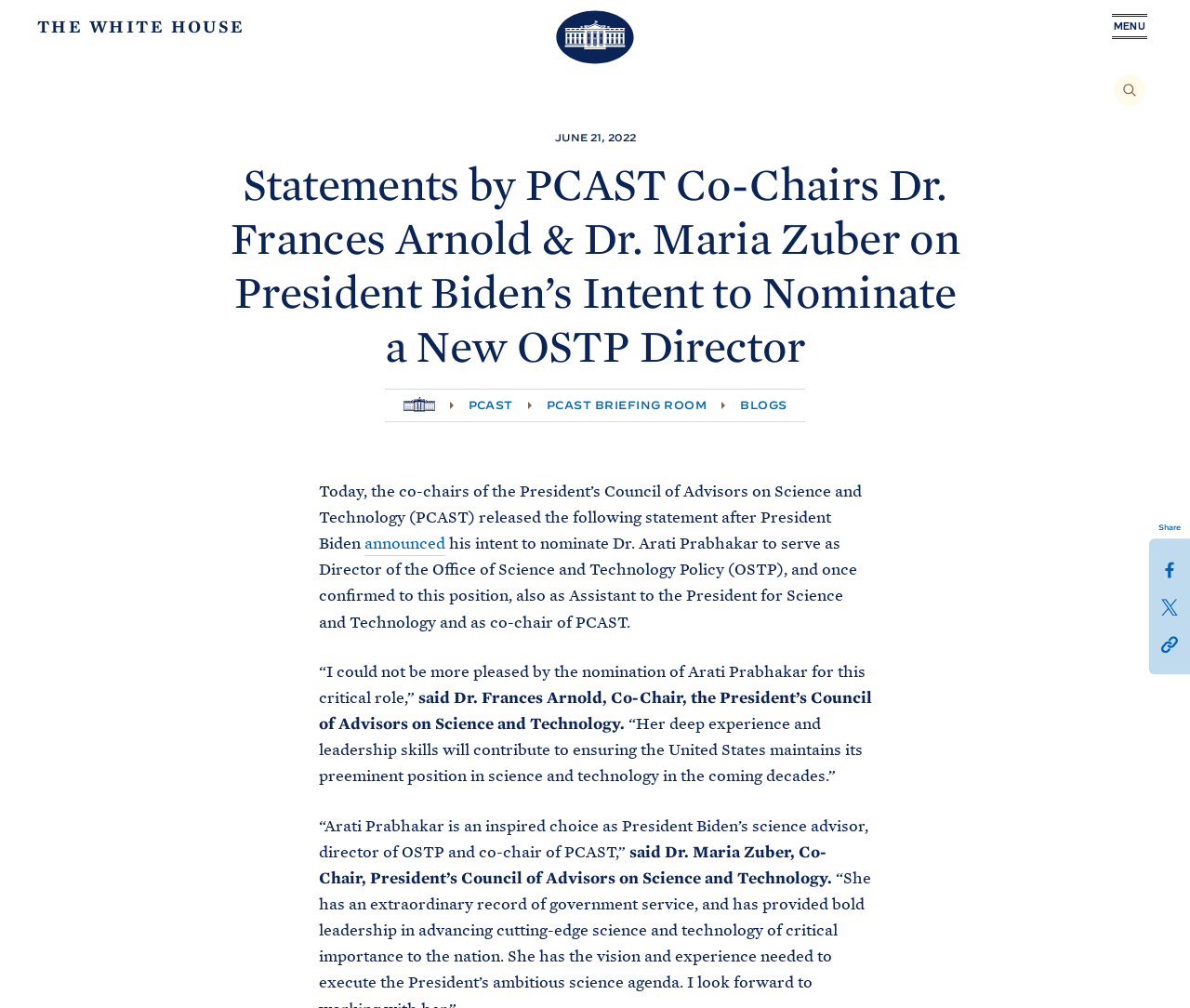Specify the bounding box coordinates of the area to click in order to follow the given instruction: "Read the statement by PCAST Co-Chairs."

[0.268, 0.477, 0.724, 0.549]